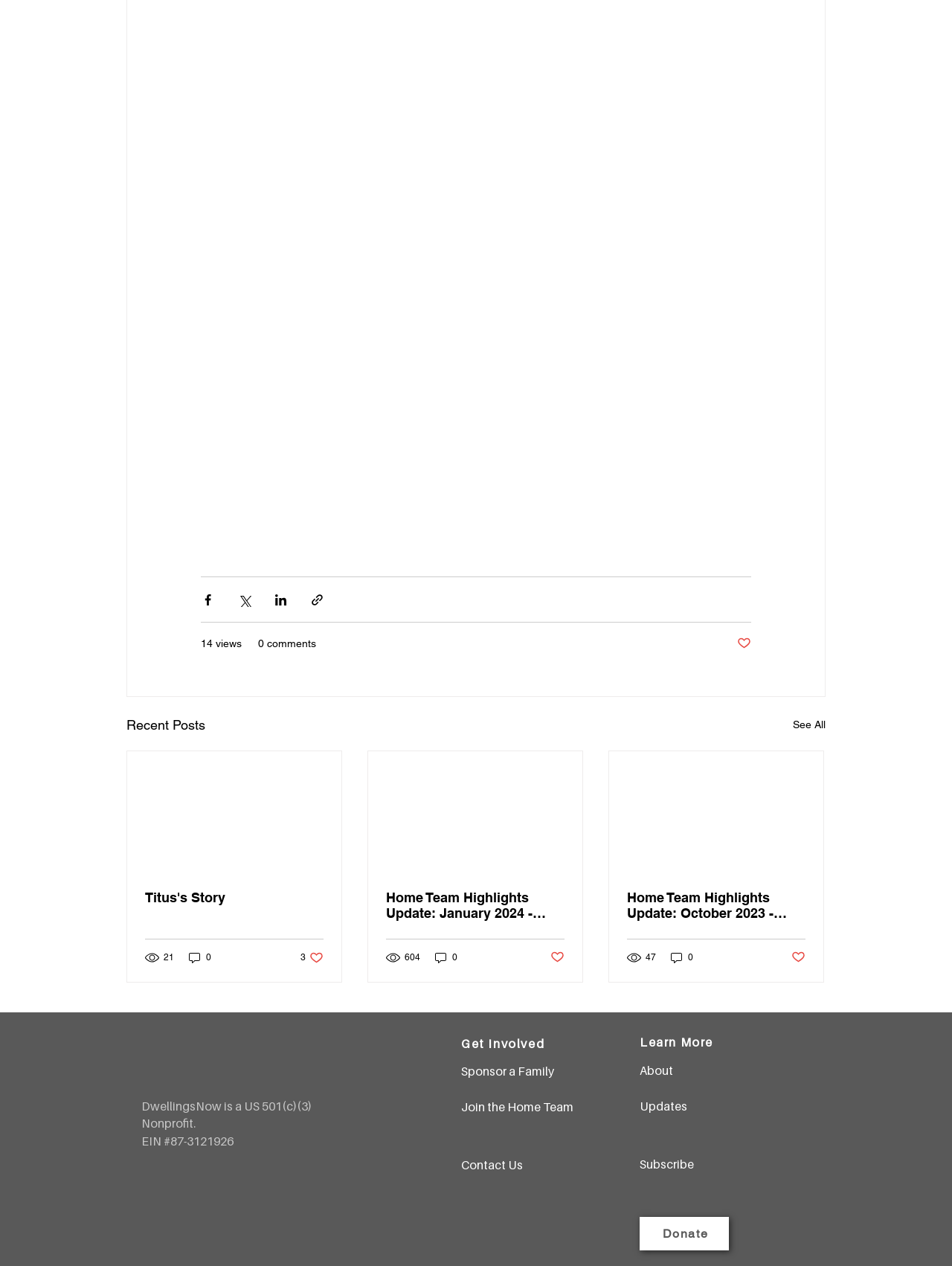Provide the bounding box coordinates of the HTML element this sentence describes: "Sponsor a Family". The bounding box coordinates consist of four float numbers between 0 and 1, i.e., [left, top, right, bottom].

[0.484, 0.841, 0.582, 0.852]